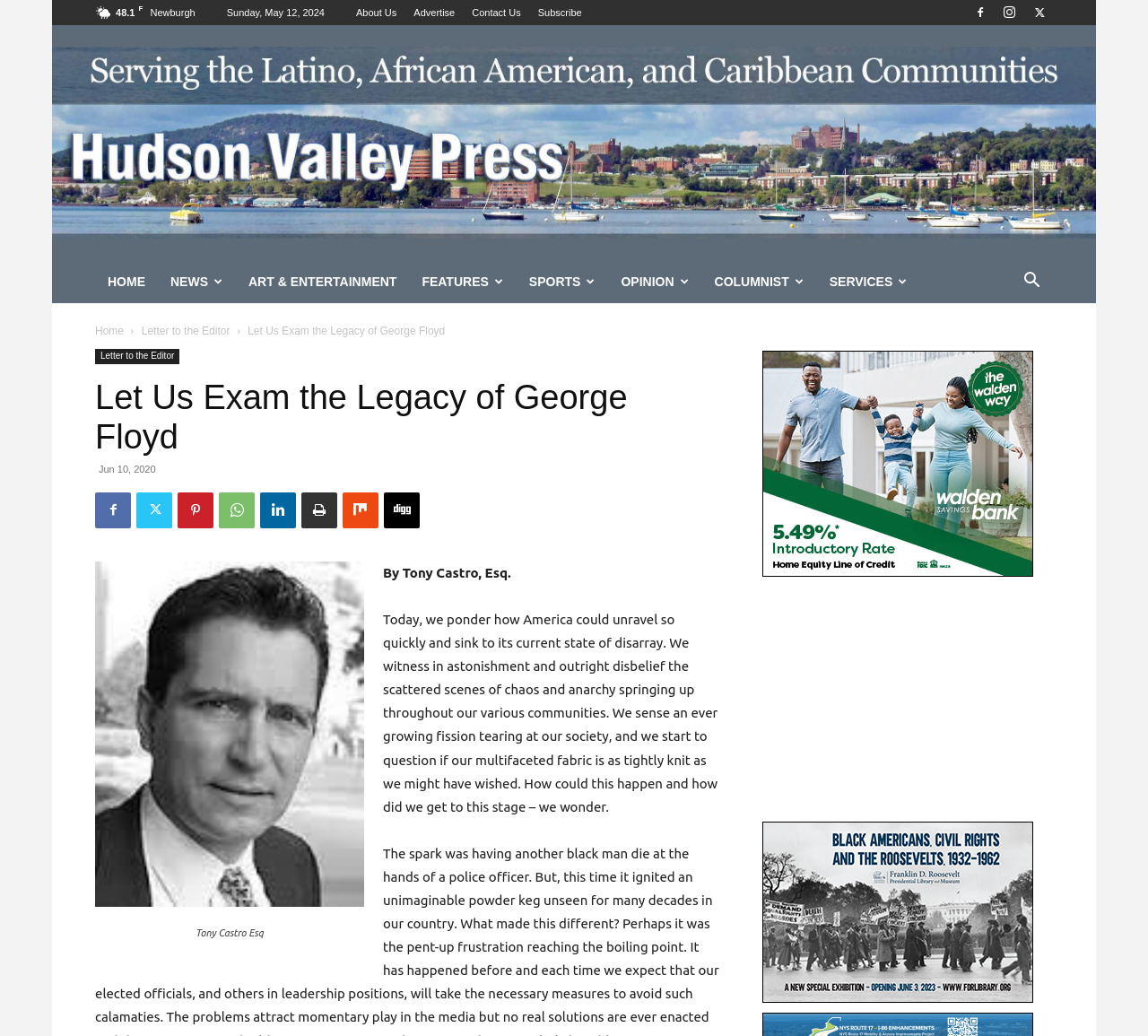Extract the primary heading text from the webpage.

Let Us Exam the Legacy of George Floyd